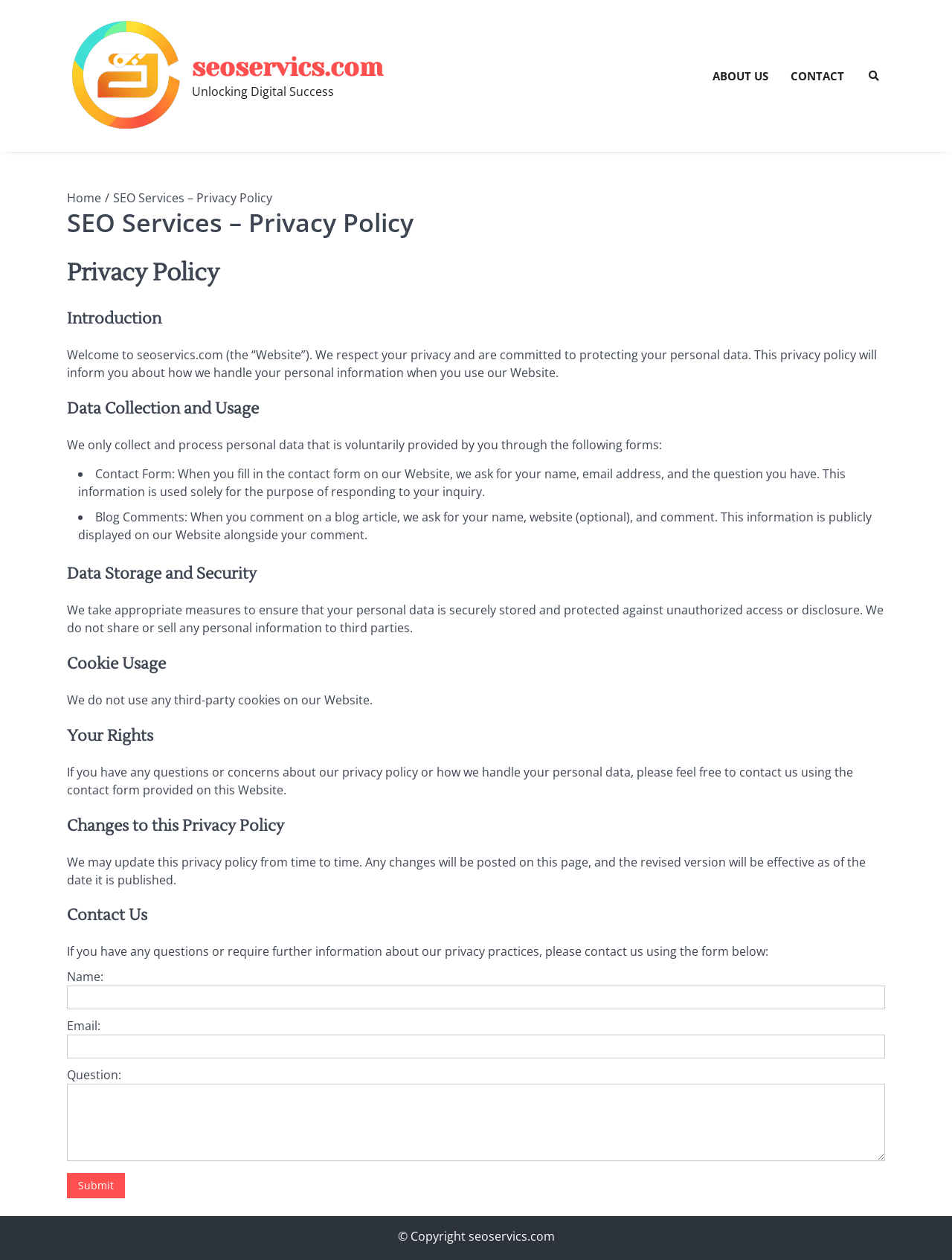What is the text of the webpage's headline?

SEO Services – Privacy Policy